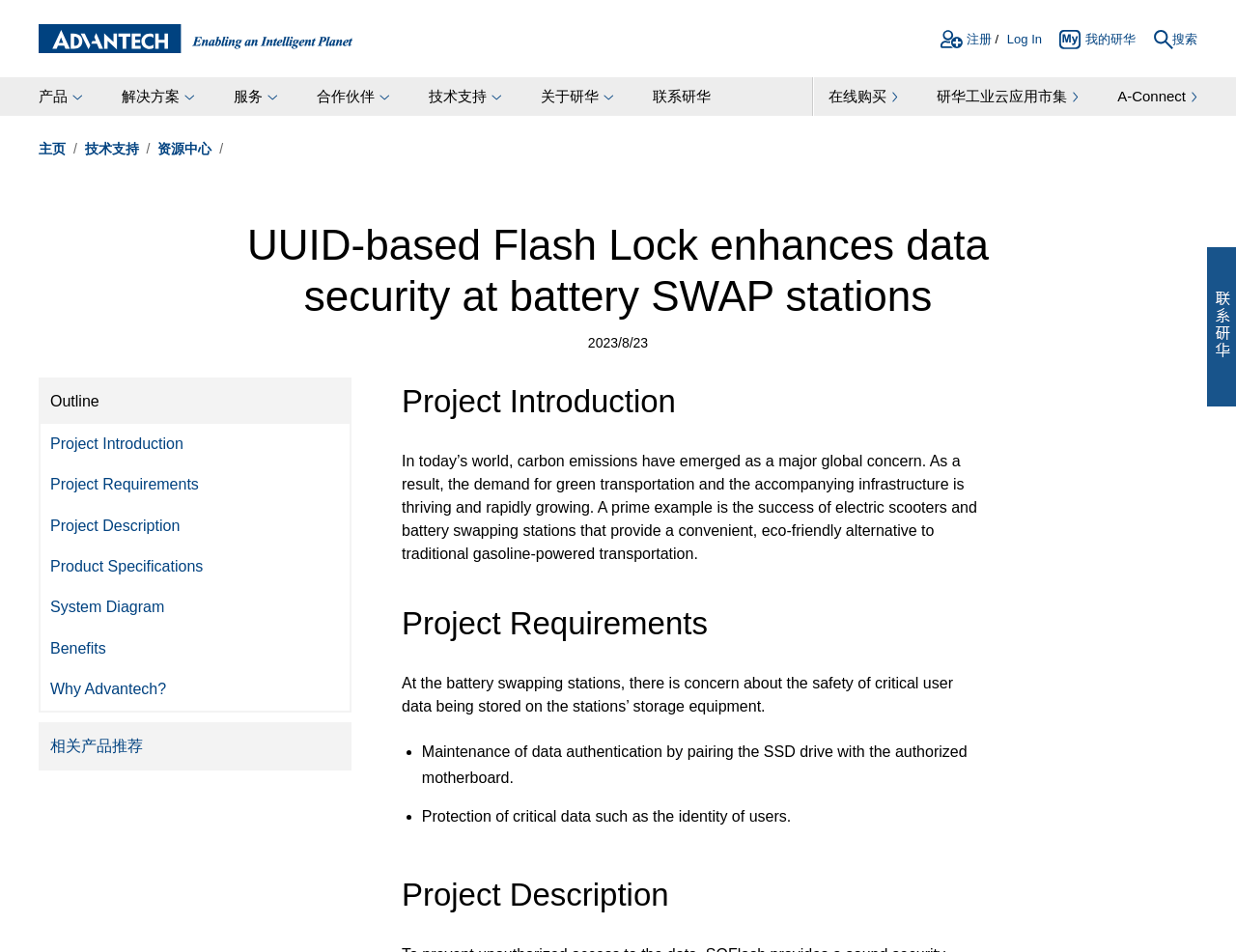What is the name of the company mentioned on this webpage?
Please respond to the question with a detailed and thorough explanation.

The webpage appears to be a product or project page from Advantech, a company that provides solutions for green transportation and other industries, as evidenced by the links to their homepage and other resources.